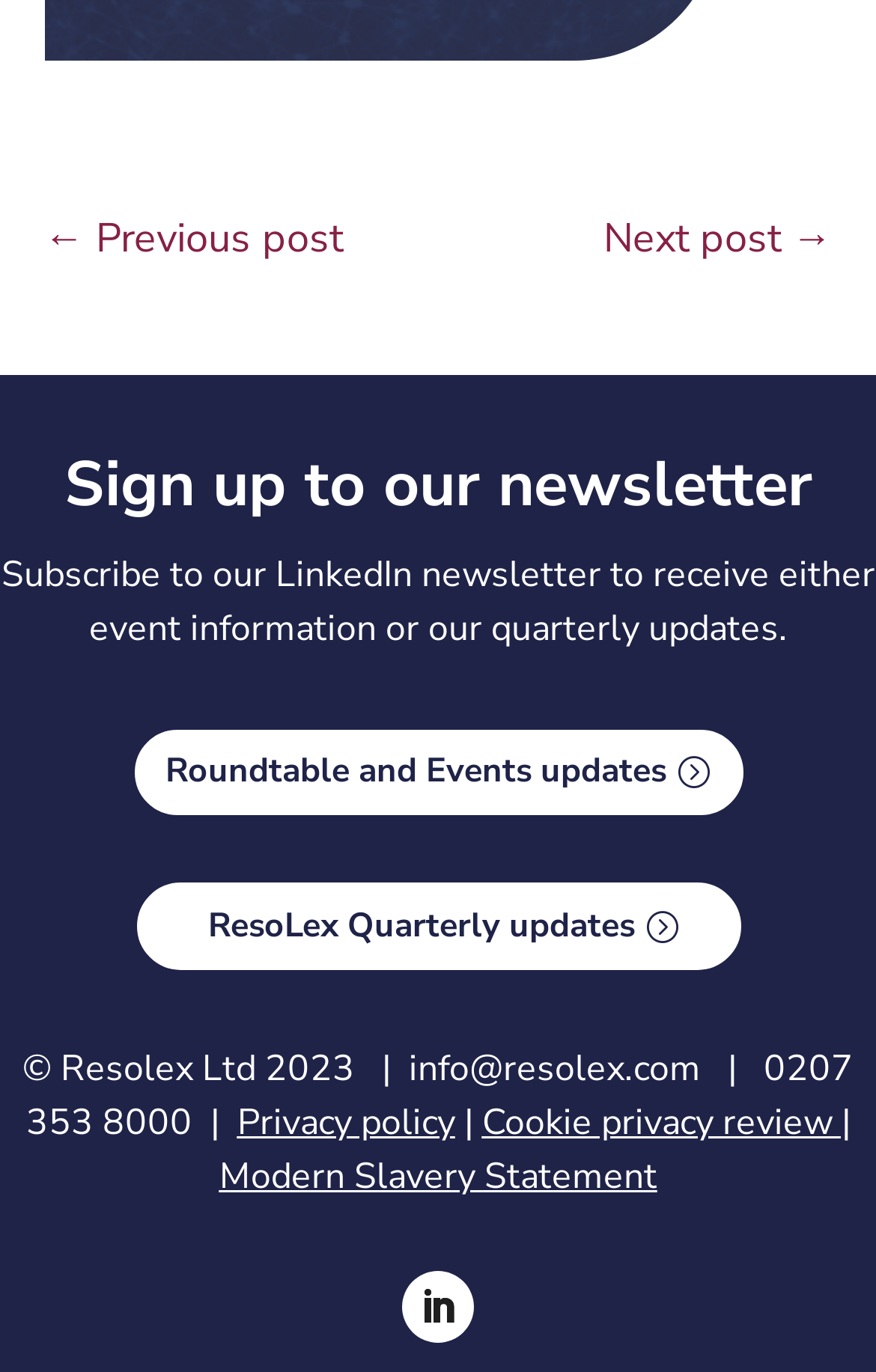Determine the bounding box coordinates of the section I need to click to execute the following instruction: "Contact Resolex via email". Provide the coordinates as four float numbers between 0 and 1, i.e., [left, top, right, bottom].

[0.467, 0.76, 0.8, 0.796]